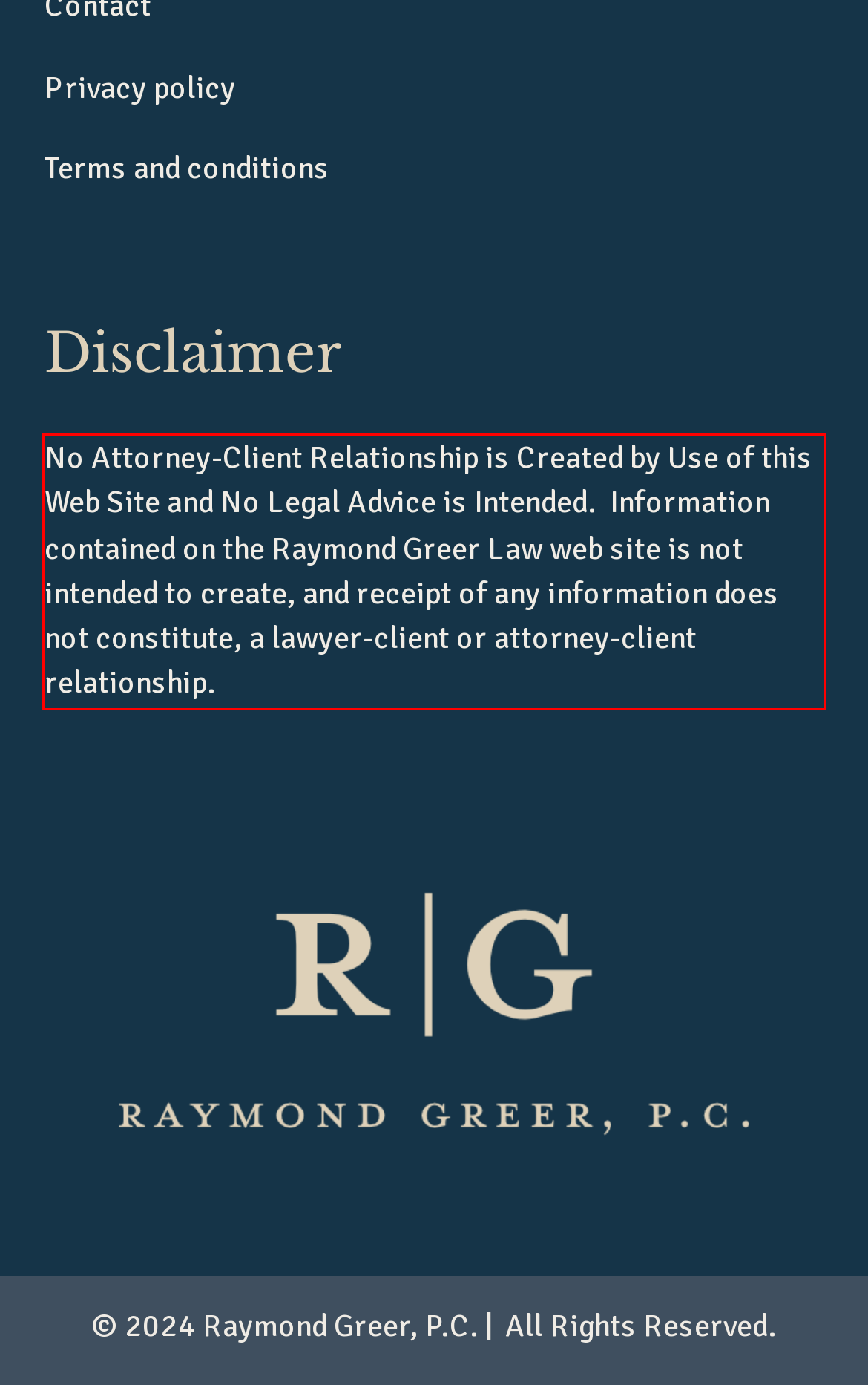The screenshot provided shows a webpage with a red bounding box. Apply OCR to the text within this red bounding box and provide the extracted content.

No Attorney-Client Relationship is Created by Use of this Web Site and No Legal Advice is Intended. Information contained on the Raymond Greer Law web site is not intended to create, and receipt of any information does not constitute, a lawyer-client or attorney-client relationship.